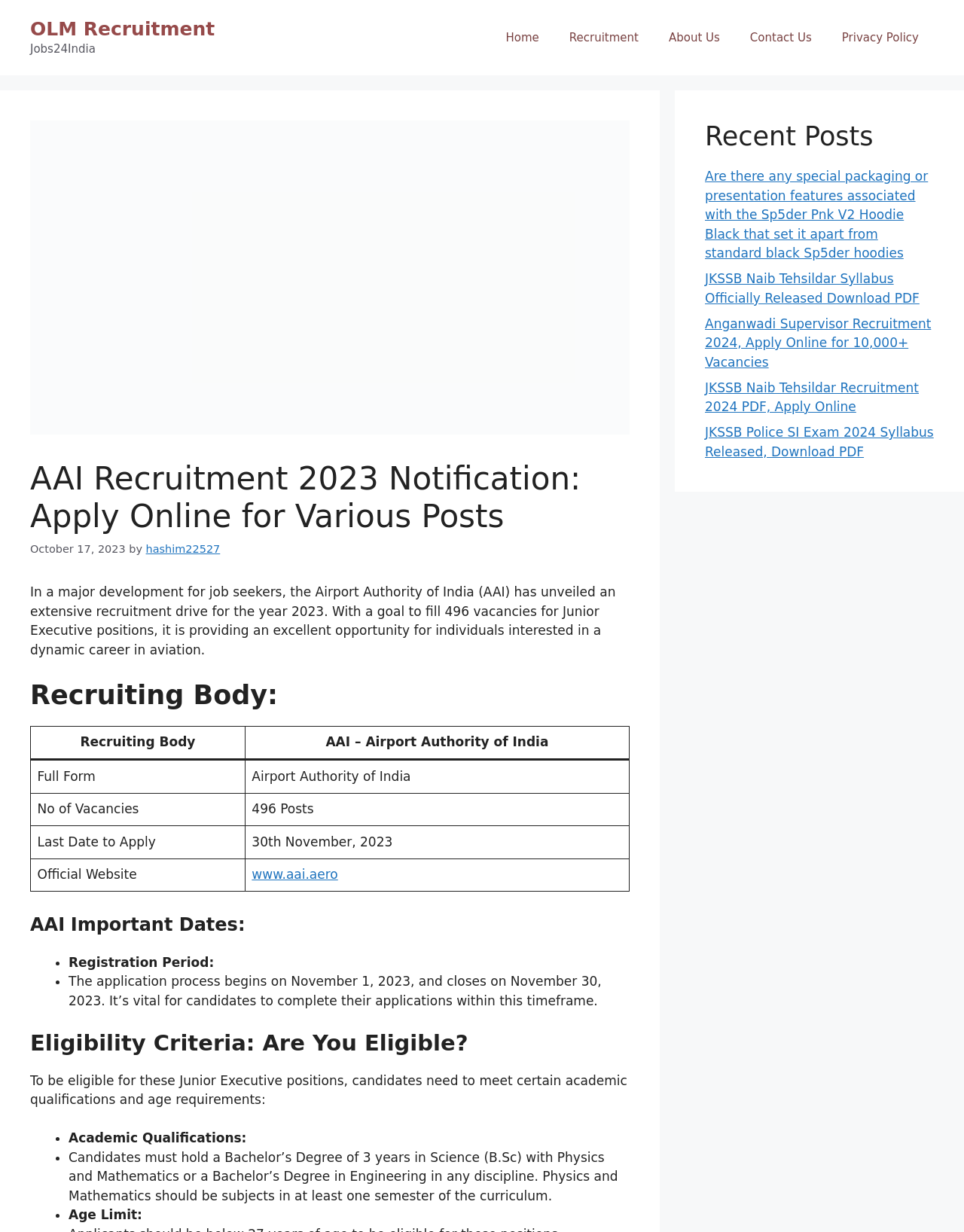What is the recruiting body for Junior Executive positions?
Please respond to the question thoroughly and include all relevant details.

The recruiting body for Junior Executive positions can be found in the table under the 'Recruiting Body:' heading, which is located in the main content section of the webpage. The table has two columns, 'Recruiting Body' and 'AAI – Airport Authority of India', indicating that the Airport Authority of India (AAI) is the recruiting body for these positions.